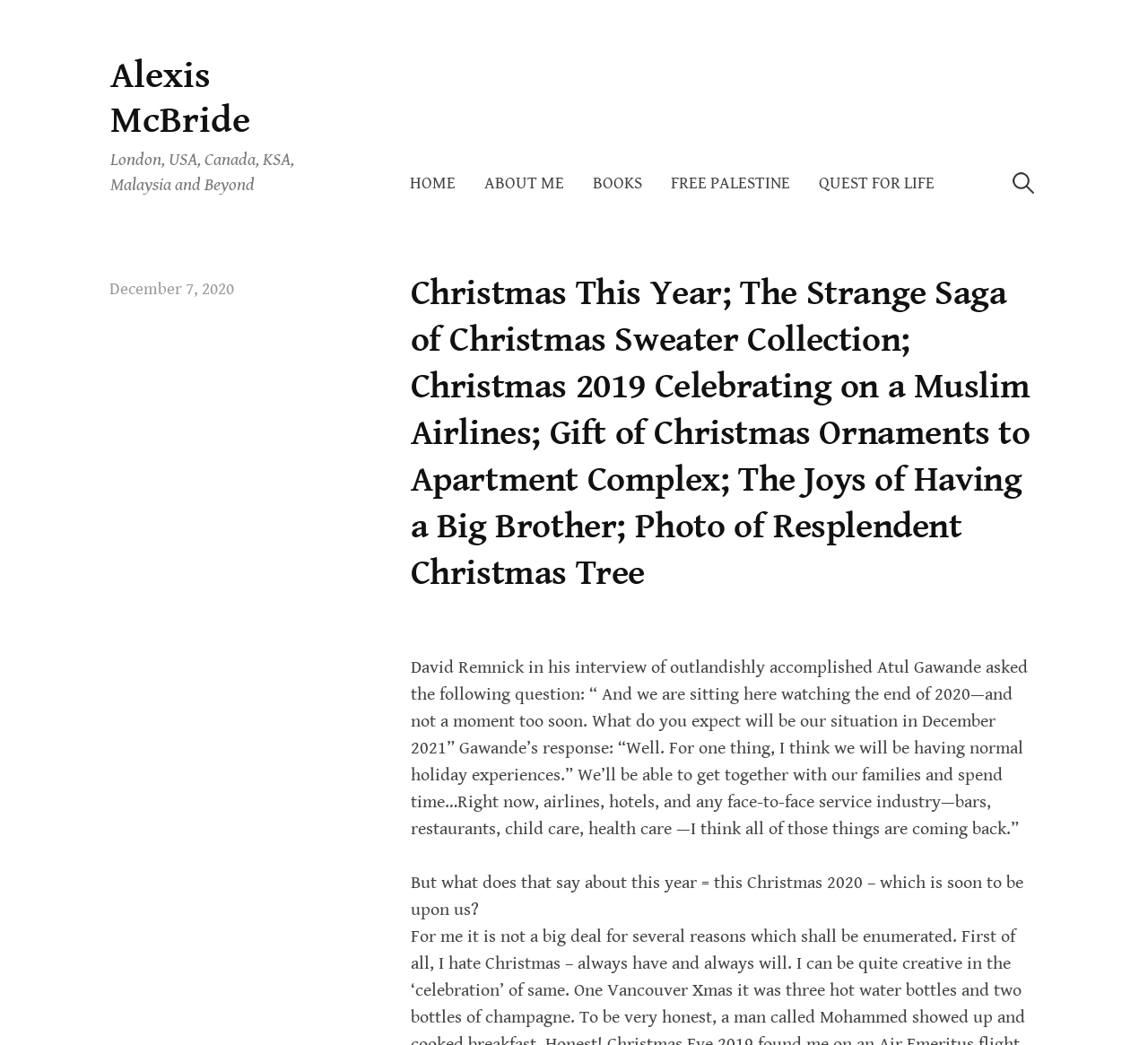From the given element description: "Deny", find the bounding box for the UI element. Provide the coordinates as four float numbers between 0 and 1, in the order [left, top, right, bottom].

None